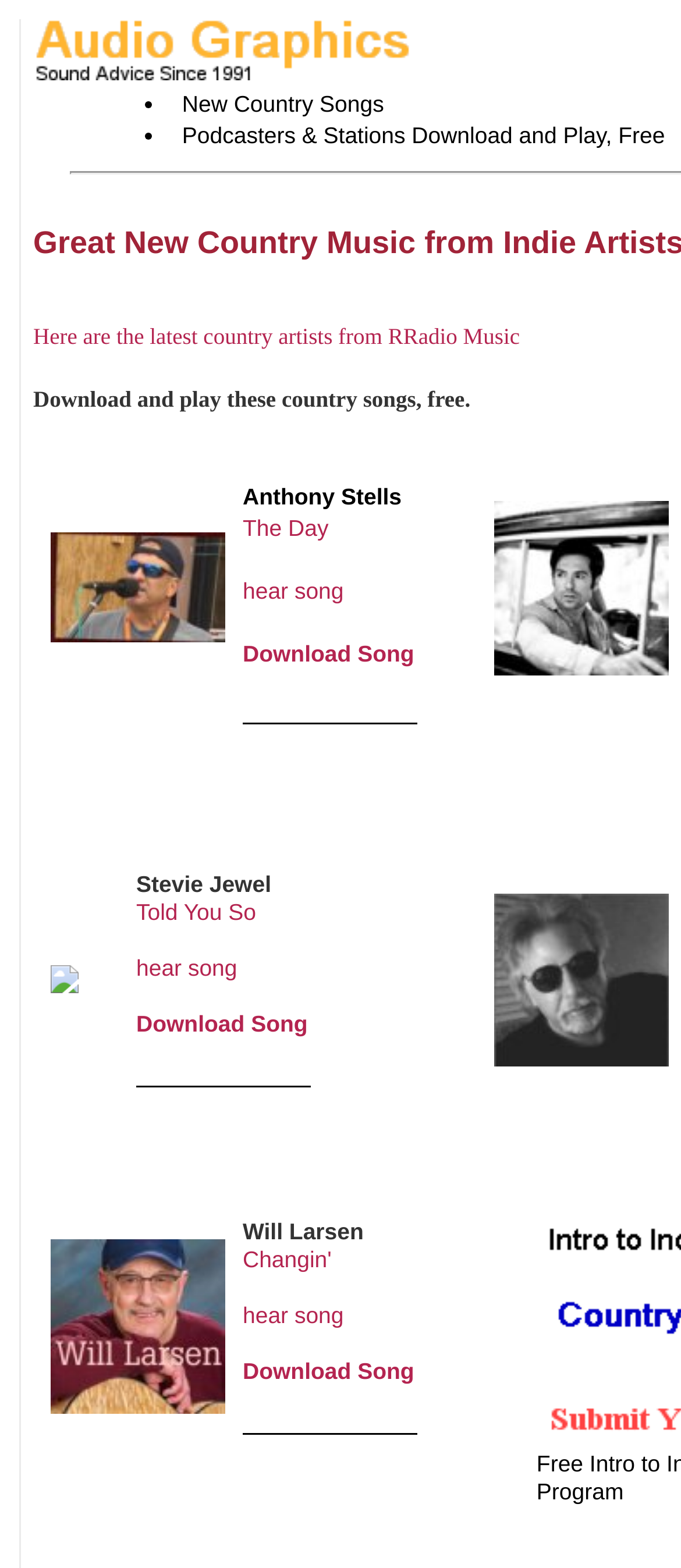Answer the following inquiry with a single word or phrase:
What is the title of the first song?

The Day